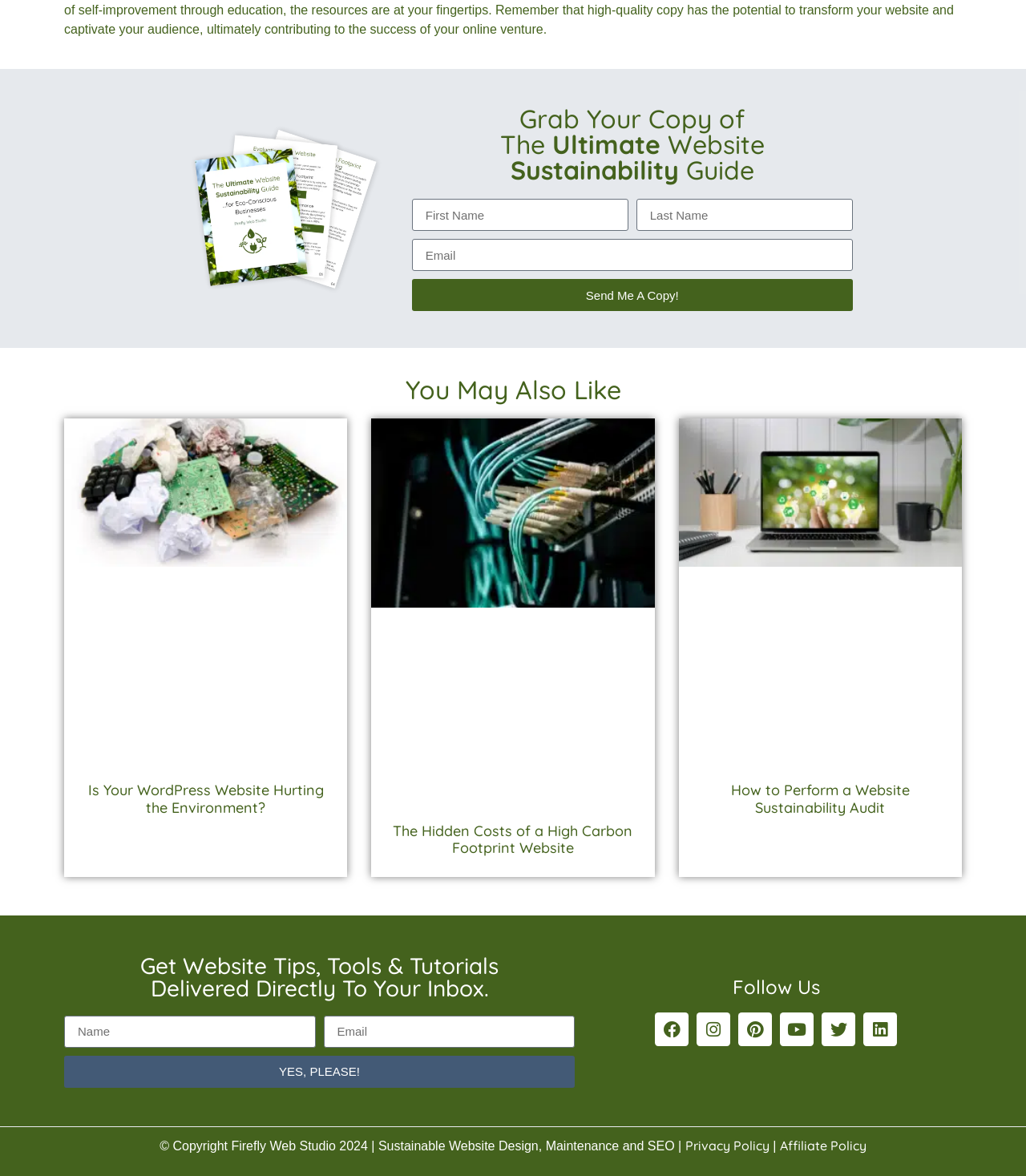Please identify the bounding box coordinates of the element I should click to complete this instruction: 'Read the article about WordPress website hurting the environment'. The coordinates should be given as four float numbers between 0 and 1, like this: [left, top, right, bottom].

[0.062, 0.356, 0.339, 0.641]